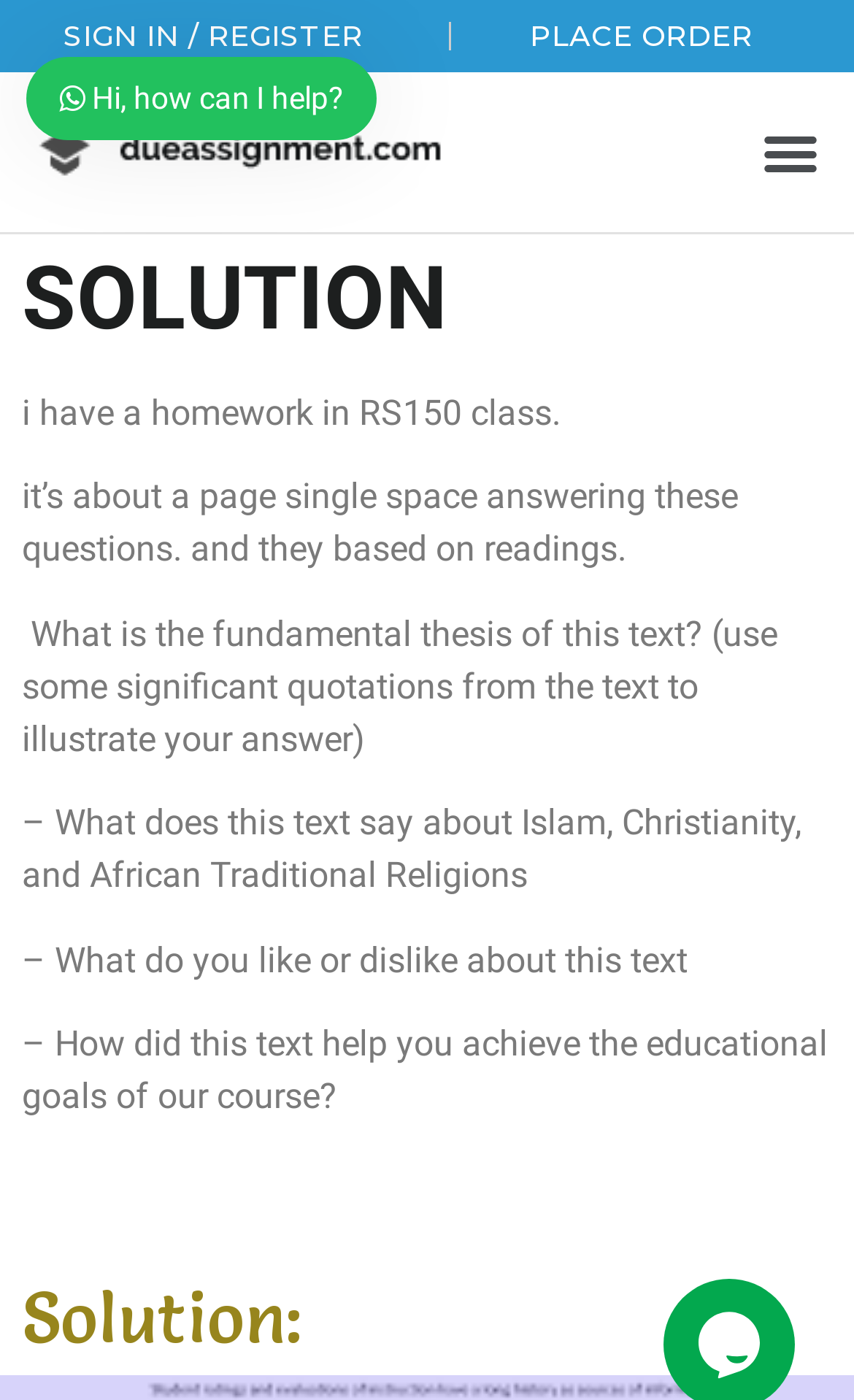Using the details from the image, please elaborate on the following question: How many links are available on the top of the webpage?

There are two links available on the top of the webpage, which are 'SIGN IN / REGISTER' and 'PLACE ORDER'.